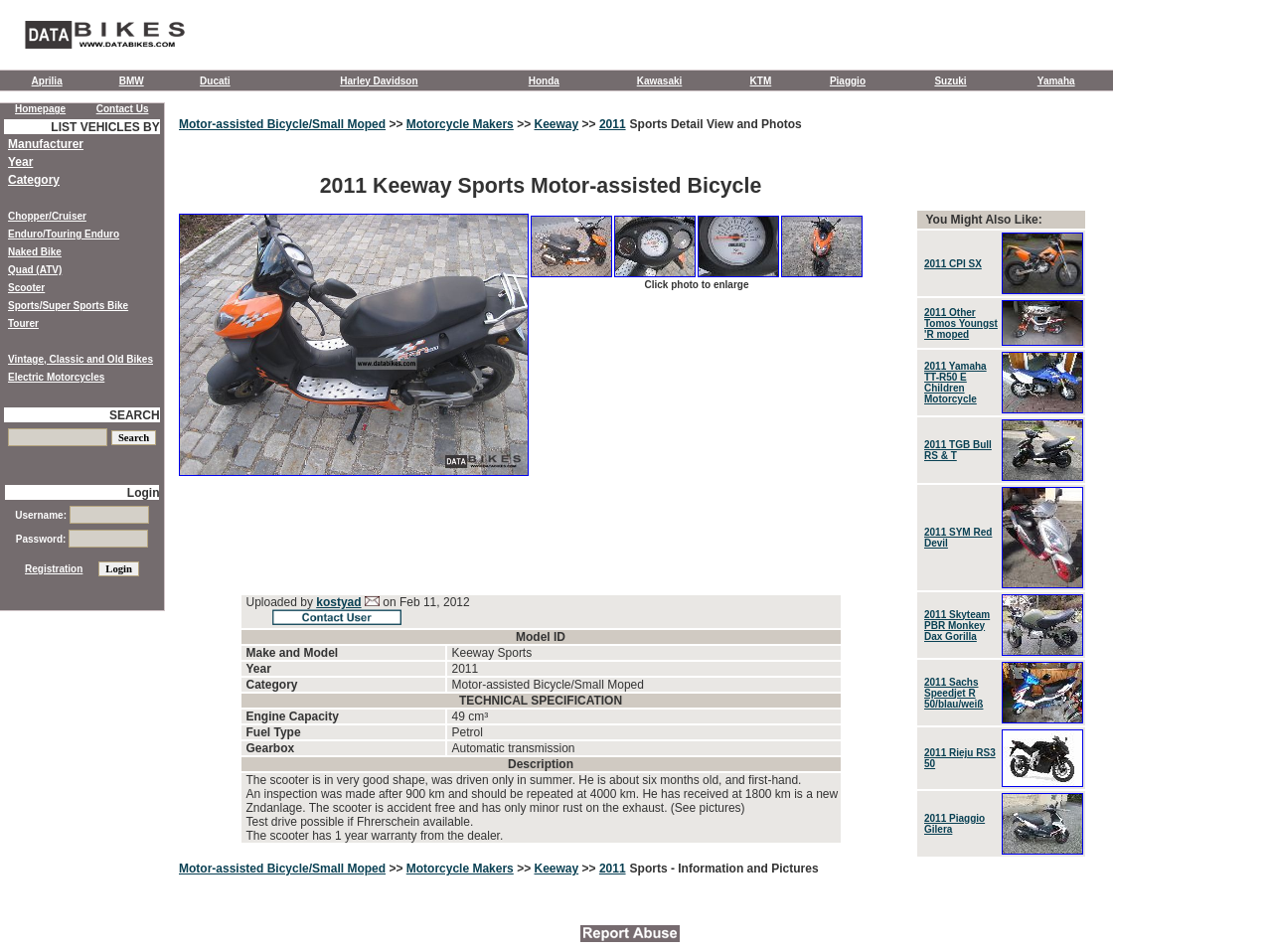Please determine and provide the text content of the webpage's heading.

2011 Keeway Sports Motor-assisted Bicycle